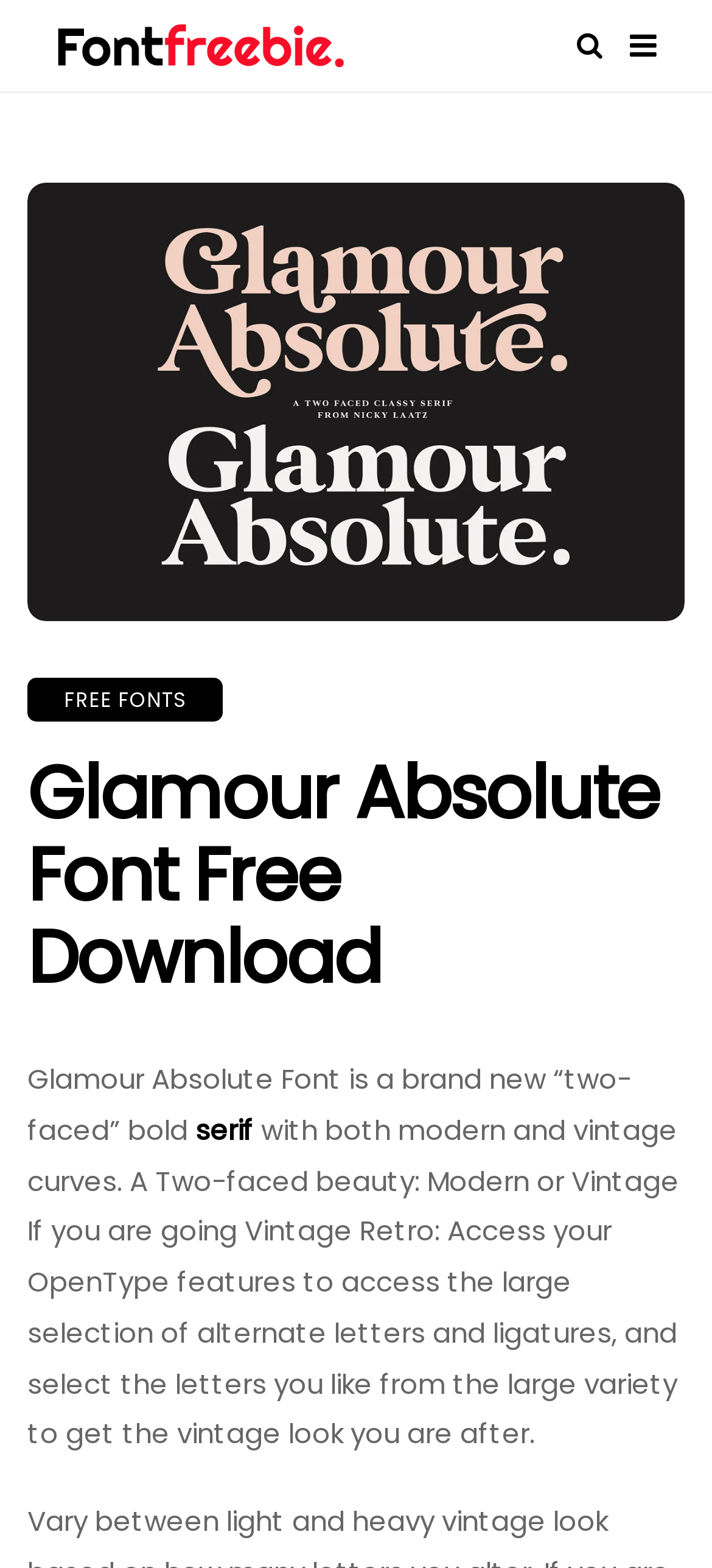What is the theme of the font?
Based on the visual content, answer with a single word or a brief phrase.

Modern or Vintage